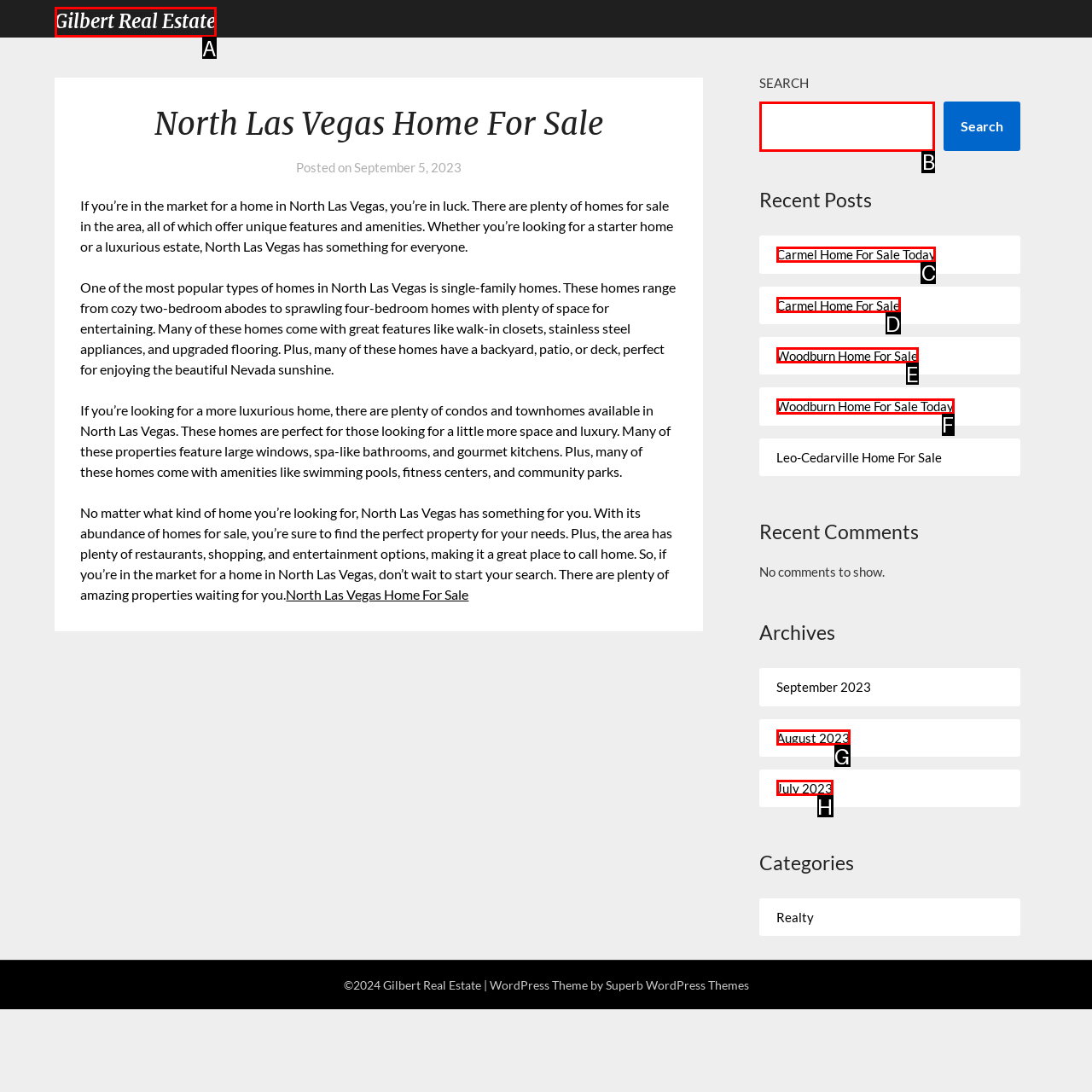Show which HTML element I need to click to perform this task: Explore Carmel home for sale Answer with the letter of the correct choice.

C